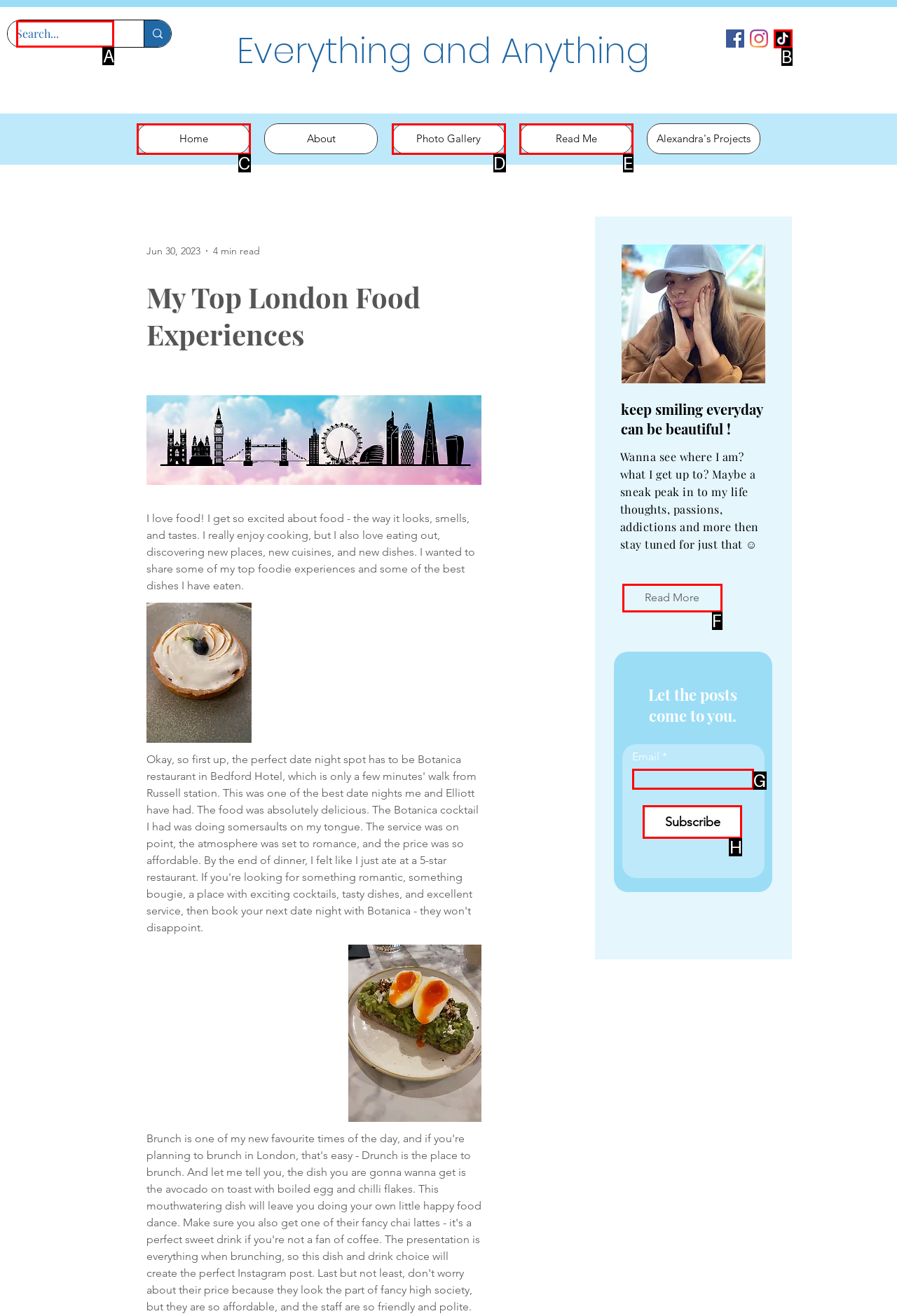Which lettered option should I select to achieve the task: Subscribe to the newsletter according to the highlighted elements in the screenshot?

H